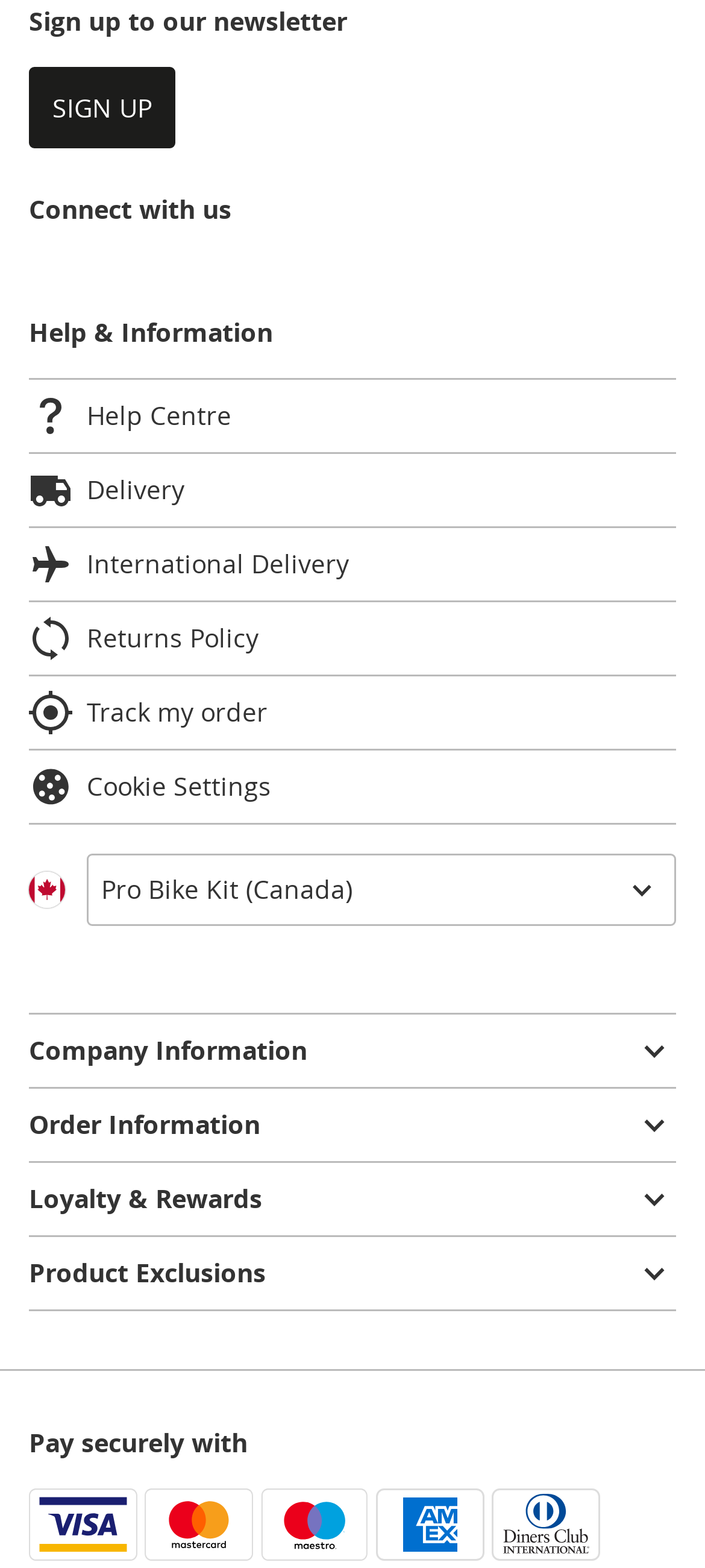What is the first link in the 'Help & Information' list?
Provide a short answer using one word or a brief phrase based on the image.

Help Centre